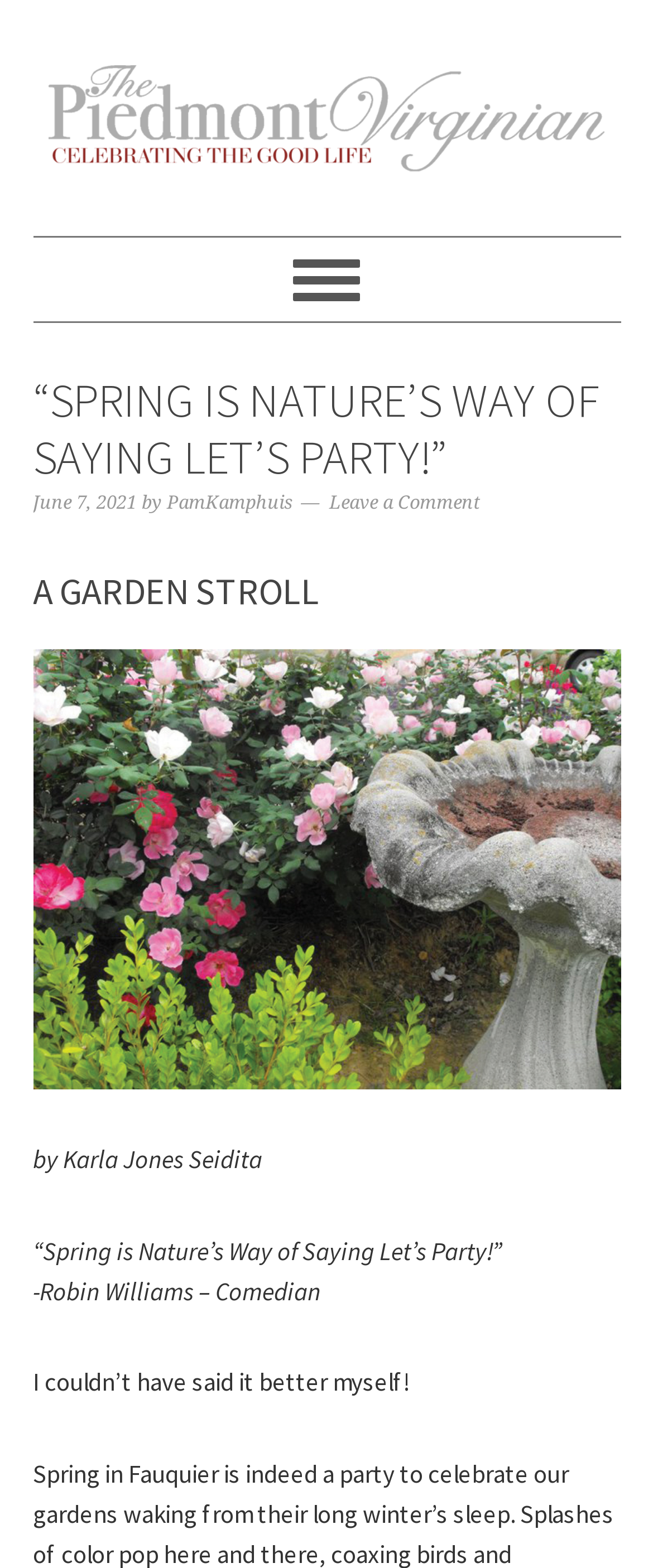Explain in detail what you observe on this webpage.

The webpage appears to be a blog post or article page. At the top, there are four links: "Skip to primary navigation", "Skip to content", "Skip to primary sidebar", and "Skip to footer", all positioned at the top left corner of the page.

Below these links, there is a large heading that reads "THE PIEDMONT VIRGINIAN", which spans almost the entire width of the page. This heading is followed by a smaller heading that says "Serving and Celebrating America's Historic Heart".

The main content of the page is divided into sections. The first section has a heading that reads "“SPRING IS NATURE’S WAY OF SAYING LET’S PARTY!”", which is centered at the top of the section. Below this heading, there is a timestamp that reads "June 7, 2021", followed by the author's name, "PamKamphuis", and a link to "Leave a Comment".

The next section has a heading that reads "A GARDEN STROLL", followed by a paragraph of text attributed to Karla Jones Seidita. Below this, there is another instance of the quote "“Spring is Nature’s Way of Saying Let’s Party!”", followed by a quote from Robin Williams, and then a personal statement from the author.

There are no images on the page, but the text is organized into clear sections with headings and paragraphs, making it easy to read and follow.